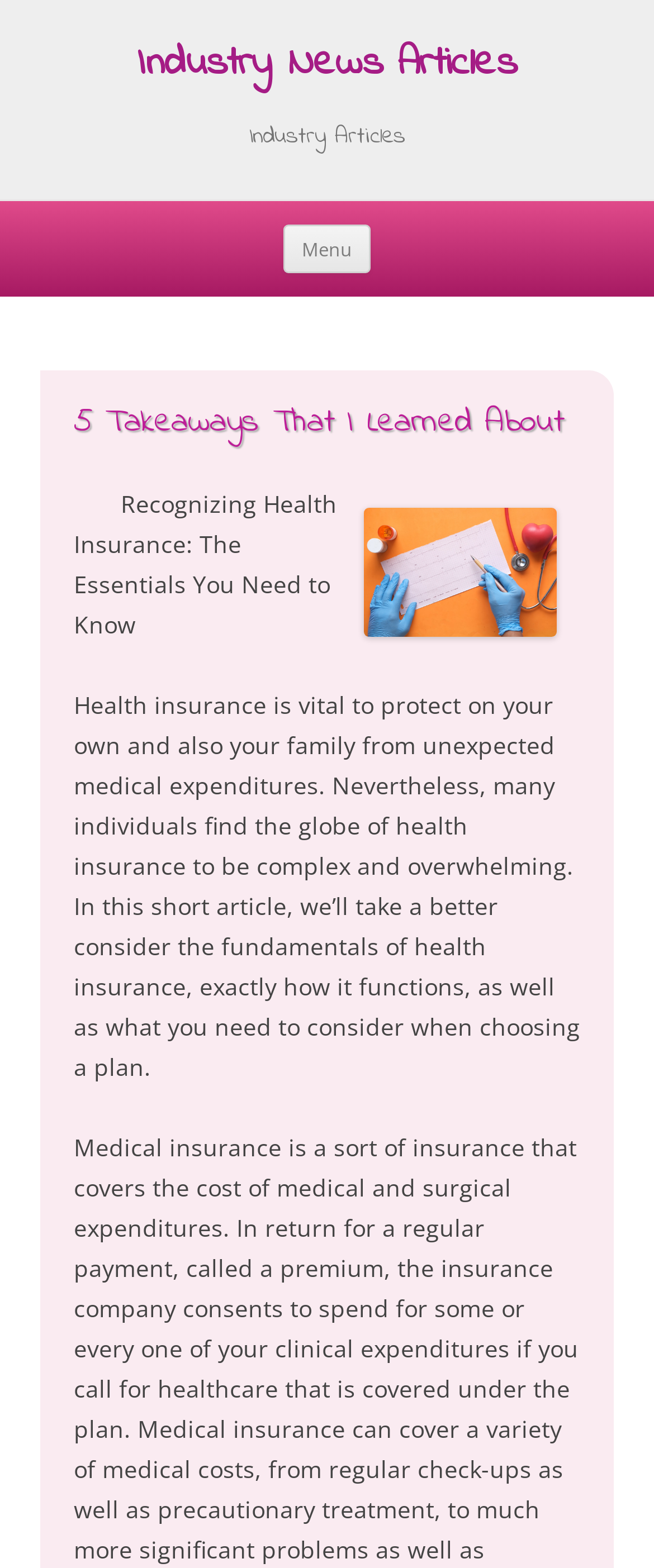Is the article part of a series?
Provide a one-word or short-phrase answer based on the image.

Unknown